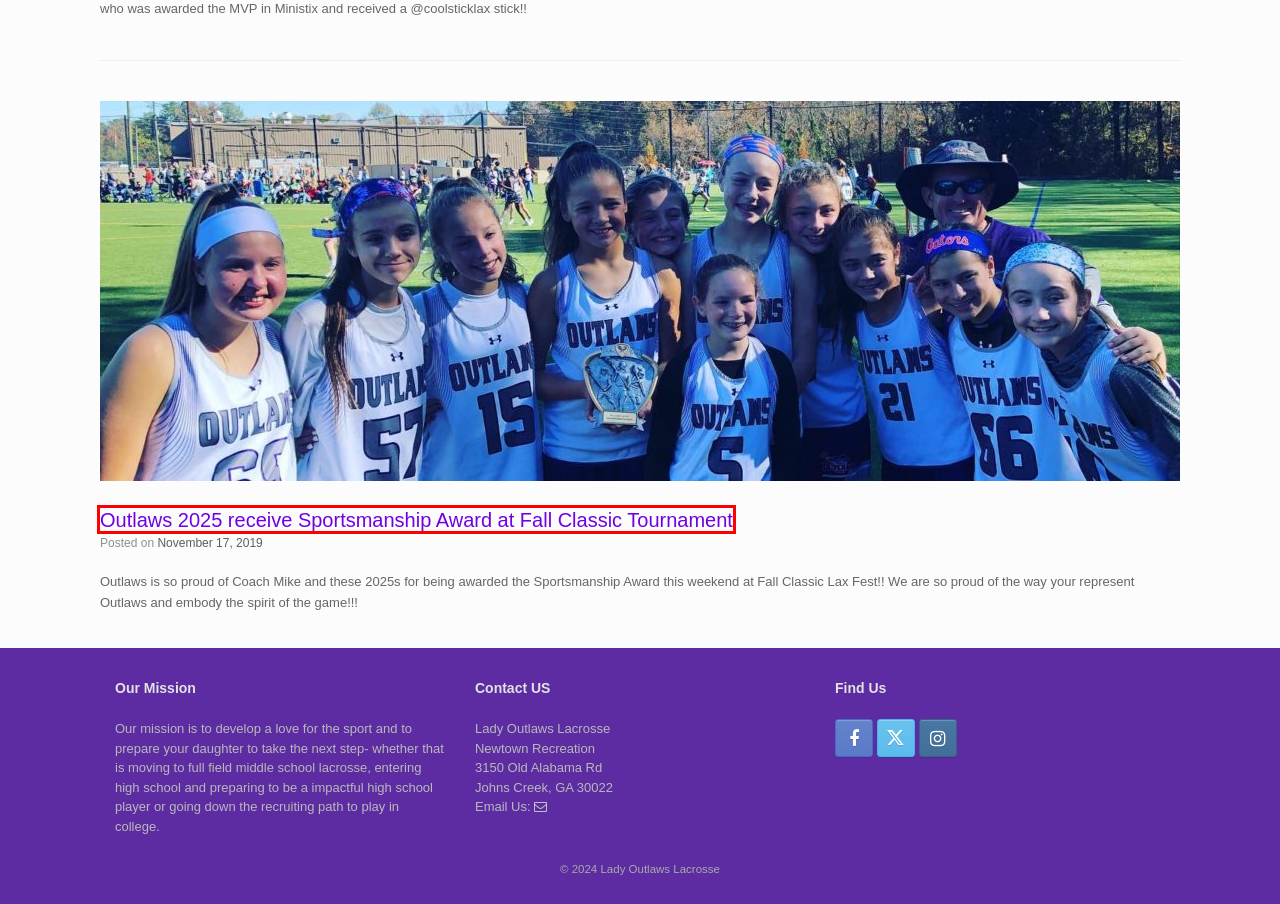Given a screenshot of a webpage with a red bounding box highlighting a UI element, choose the description that best corresponds to the new webpage after clicking the element within the red bounding box. Here are your options:
A. Teams - Lady Outlaws Lacrosse
B. About Us - Lady Outlaws Girls Lacrosse Travel Team
C. Outlaws 2025 receive Sportsmanship Award at Fall Classic Tournament - Lady Outlaws Lacrosse
D. Shop - Lady Outlaws Lacrosse
E. Outlaws win Fall Classic Lax Fest! - Lady Outlaws Lacrosse
F. Resources - Lady Outlaws Lacrosse
G. Events from December 18, 2022 – October 10, 2020 – Lady Outlaws Lacrosse
H. Georgia Lady Outlaws Lacrosse Premier Girls Travel Team

C